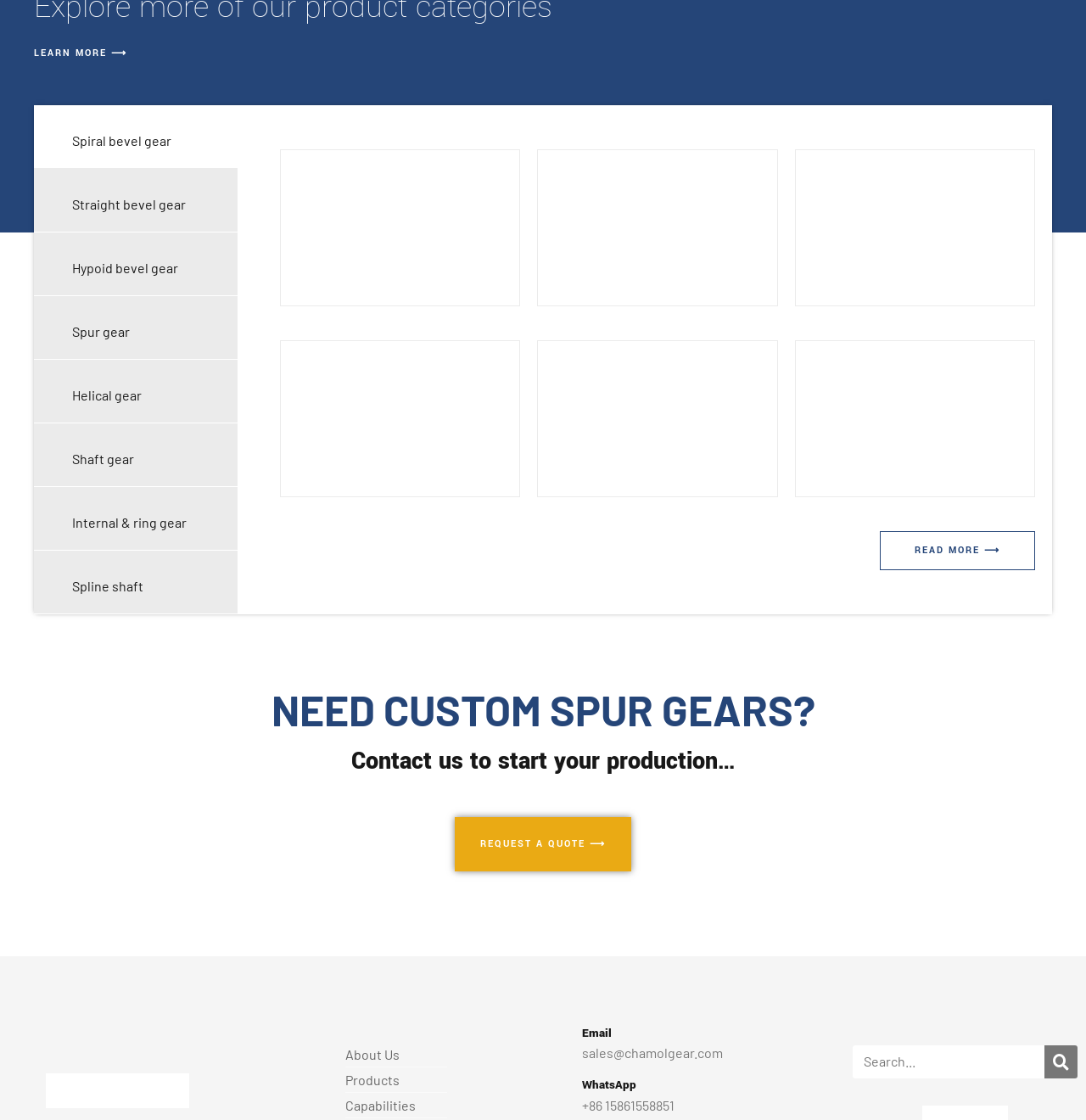Utilize the information from the image to answer the question in detail:
What type of gears are shown in the images?

The images on the webpage show different types of bevel gears, including spiral bevel gear, straight bevel gear, hypoid bevel gear, and others. This can be inferred from the tab list and the images displayed on the webpage.